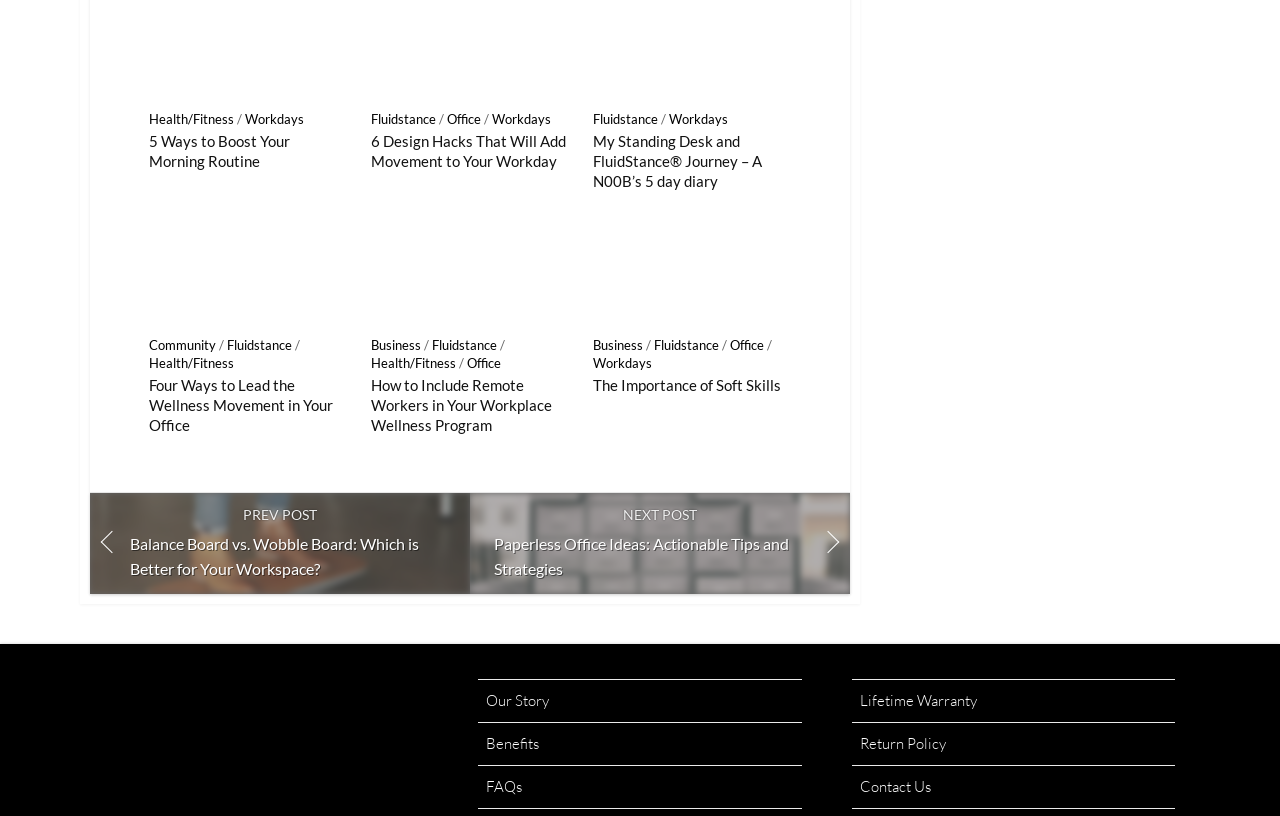Identify the bounding box for the element characterized by the following description: "Workdays".

[0.523, 0.135, 0.569, 0.155]